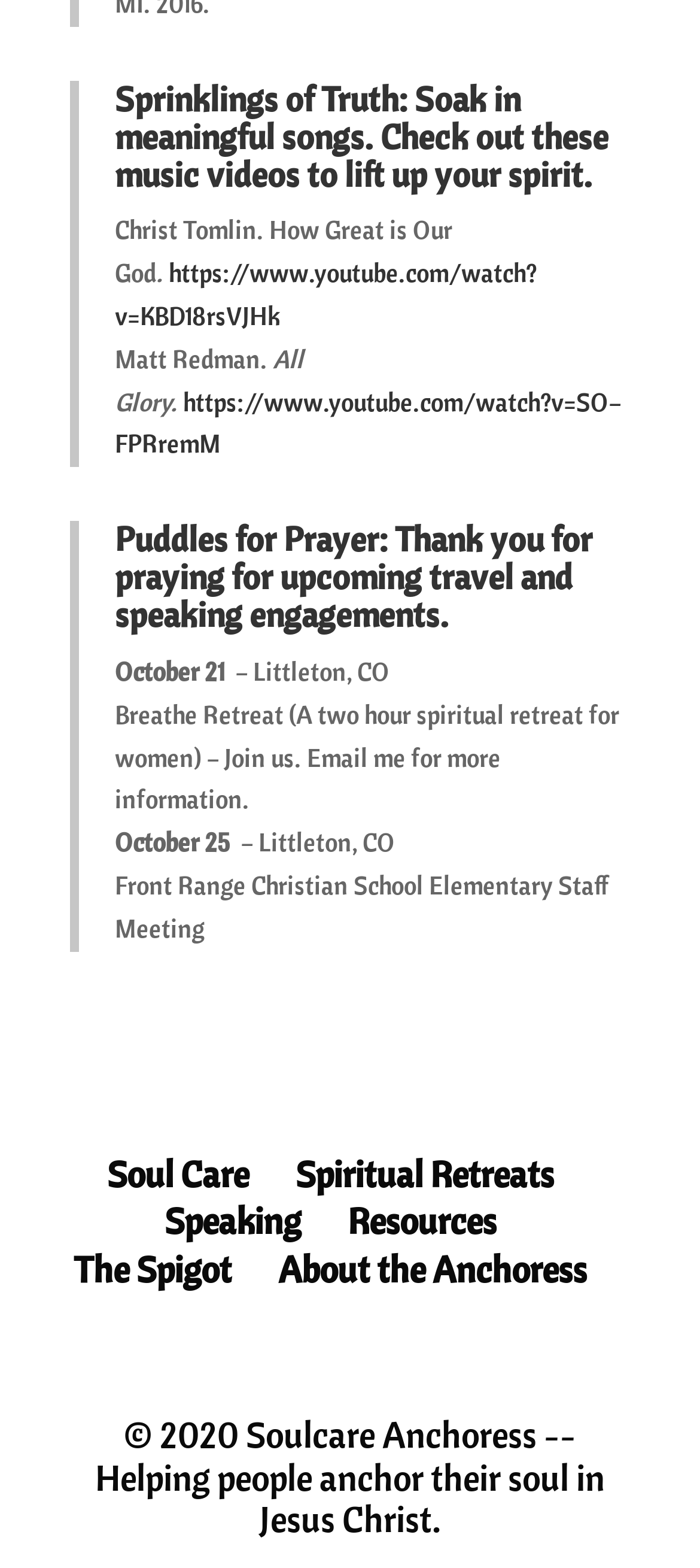What is the theme of the website?
Please craft a detailed and exhaustive response to the question.

The answer can be inferred from the links at the bottom of the page, which include 'Soul Care', 'Spiritual Retreats', and 'Resources', suggesting that the website is focused on spiritual growth and care.